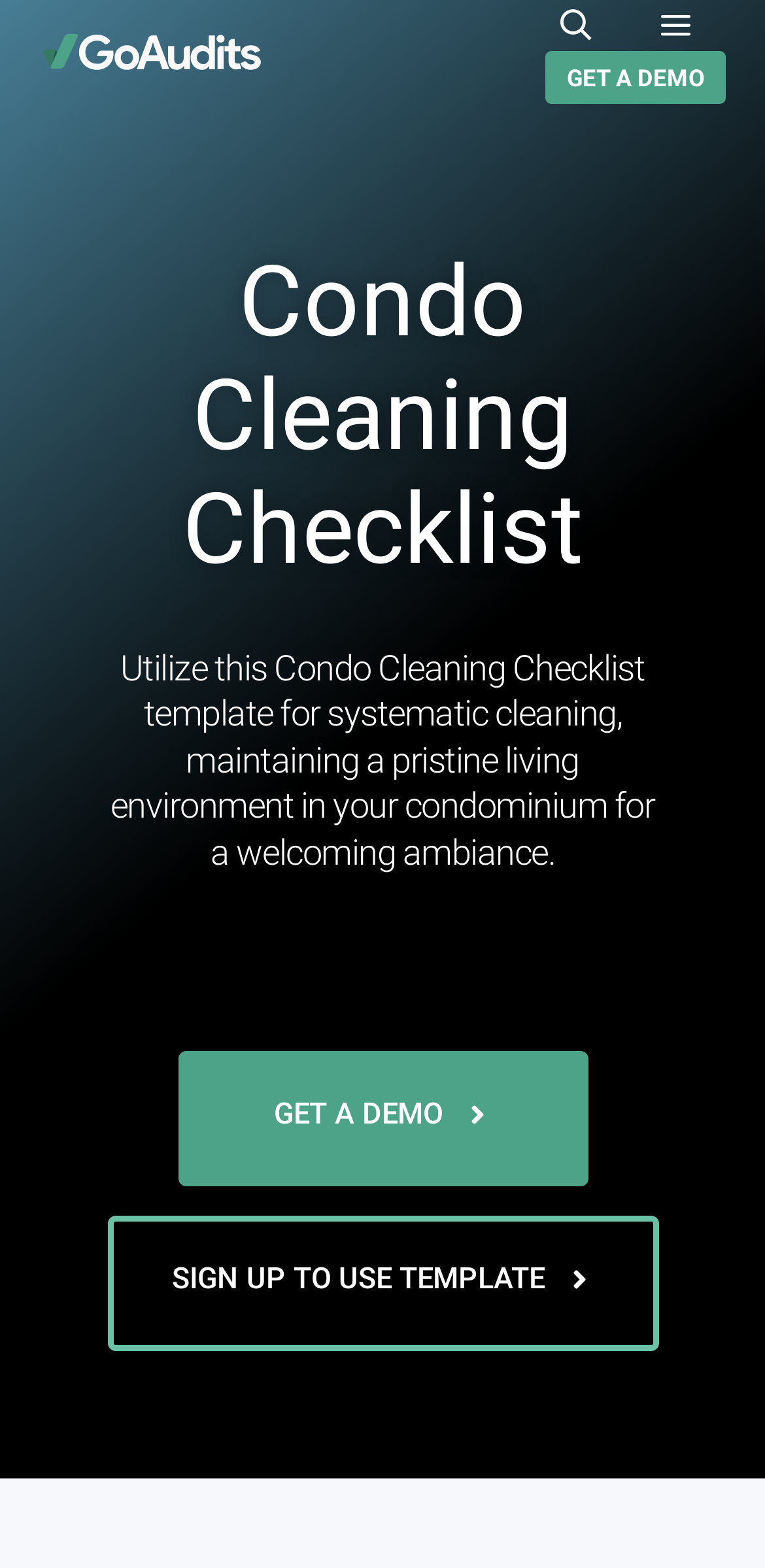What is the alternative to getting a demo?
Please look at the screenshot and answer using one word or phrase.

Sign up to use template